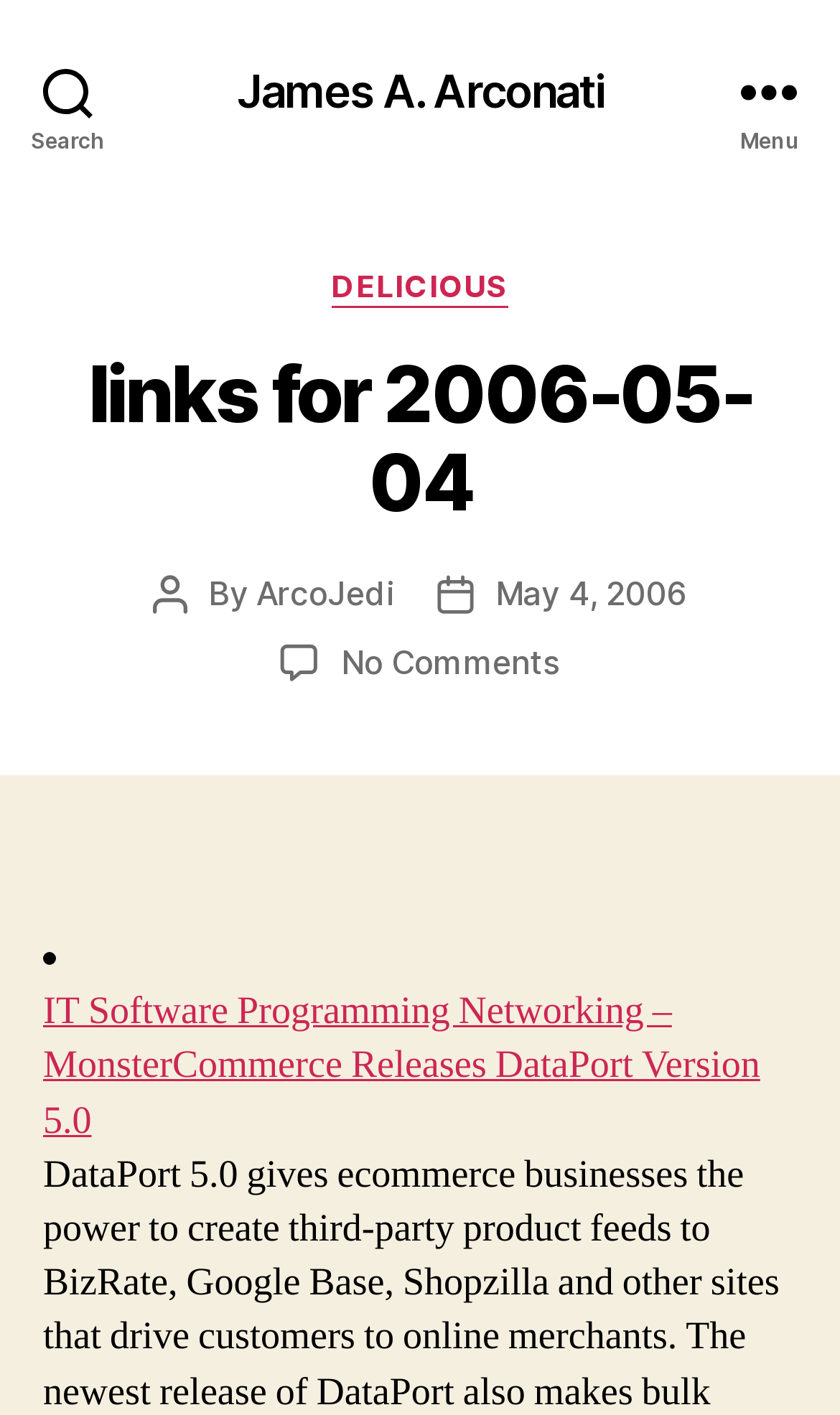Please determine the bounding box of the UI element that matches this description: Delicious. The coordinates should be given as (top-left x, top-left y, bottom-right x, bottom-right y), with all values between 0 and 1.

[0.394, 0.189, 0.606, 0.217]